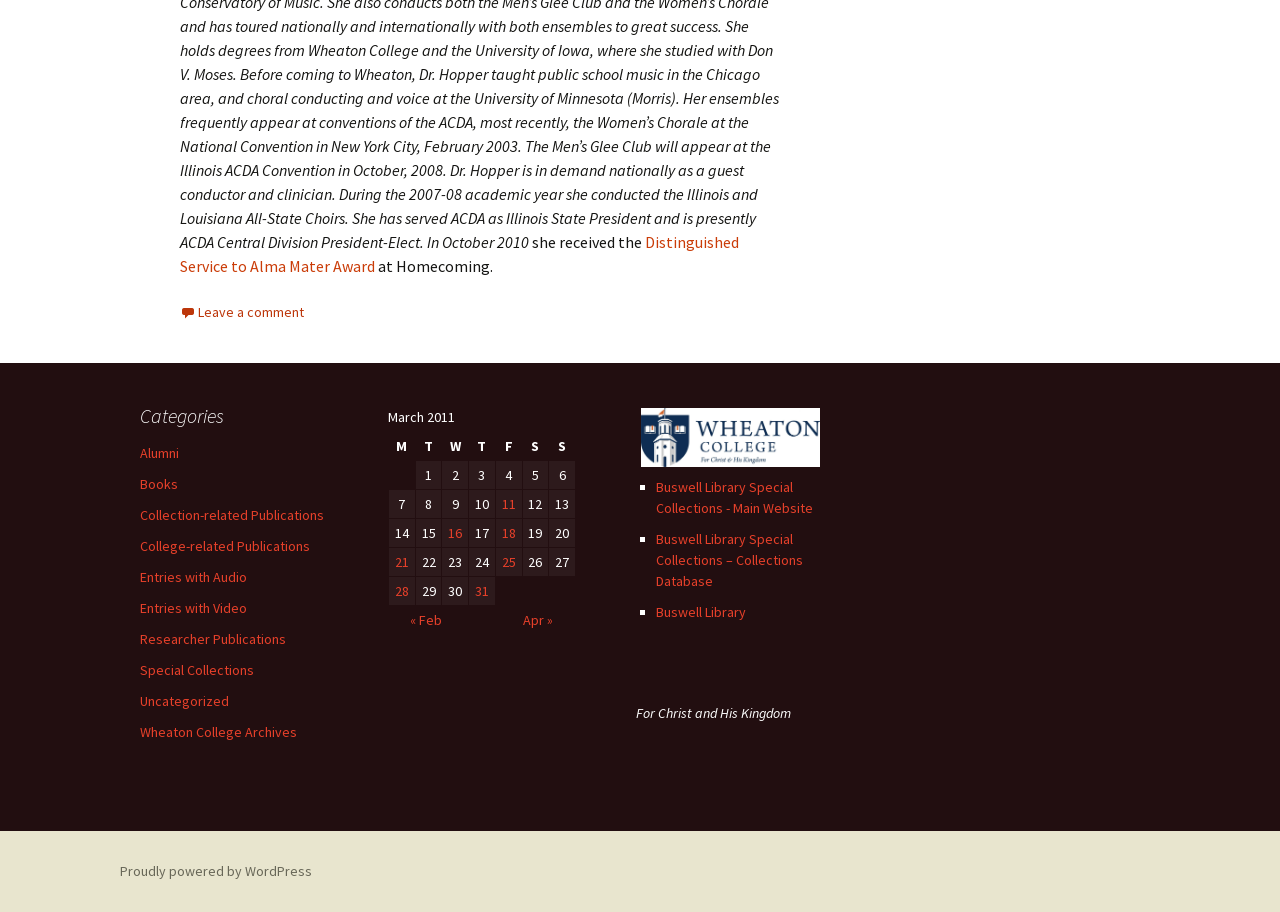Indicate the bounding box coordinates of the element that needs to be clicked to satisfy the following instruction: "Go to the previous month". The coordinates should be four float numbers between 0 and 1, i.e., [left, top, right, bottom].

[0.303, 0.664, 0.362, 0.695]